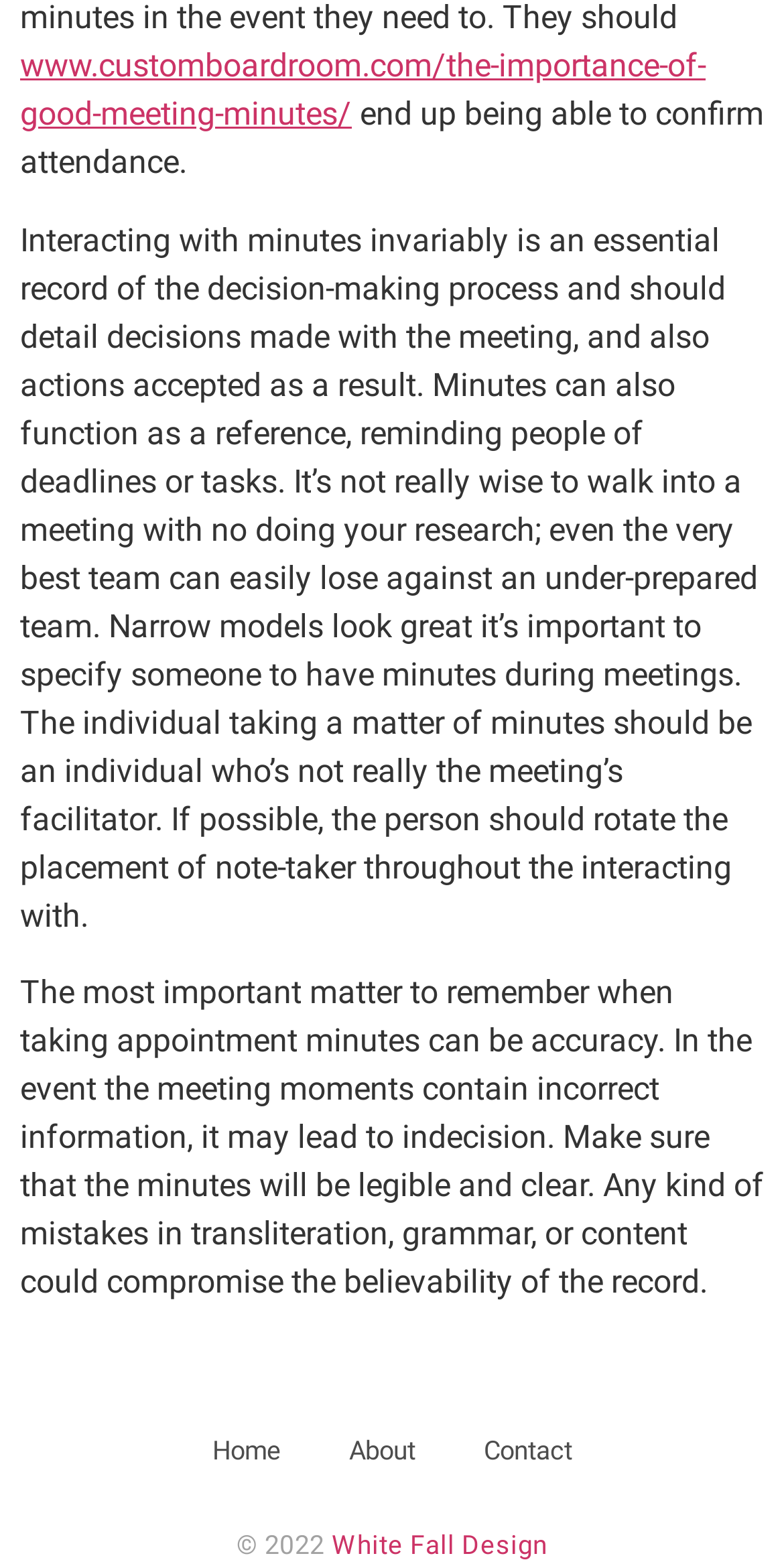Based on the element description White Fall Design, identify the bounding box coordinates for the UI element. The coordinates should be in the format (top-left x, top-left y, bottom-right x, bottom-right y) and within the 0 to 1 range.

[0.423, 0.977, 0.699, 0.997]